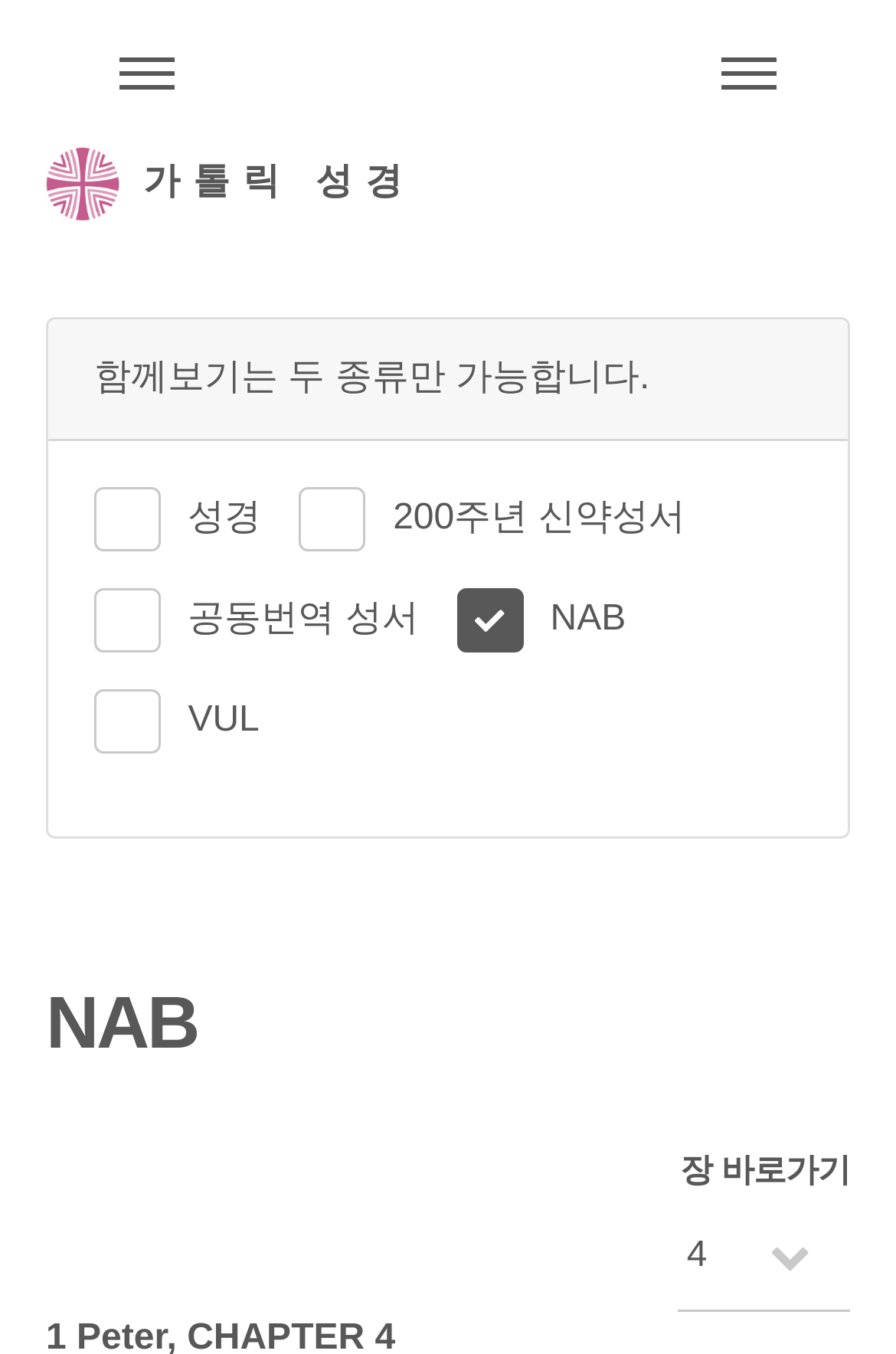How many types of Bibles can be compared?
Answer the question with detailed information derived from the image.

According to the StaticText element '함께보기는 두 종류만 가능합니다.', it is possible to compare two types of Bibles.